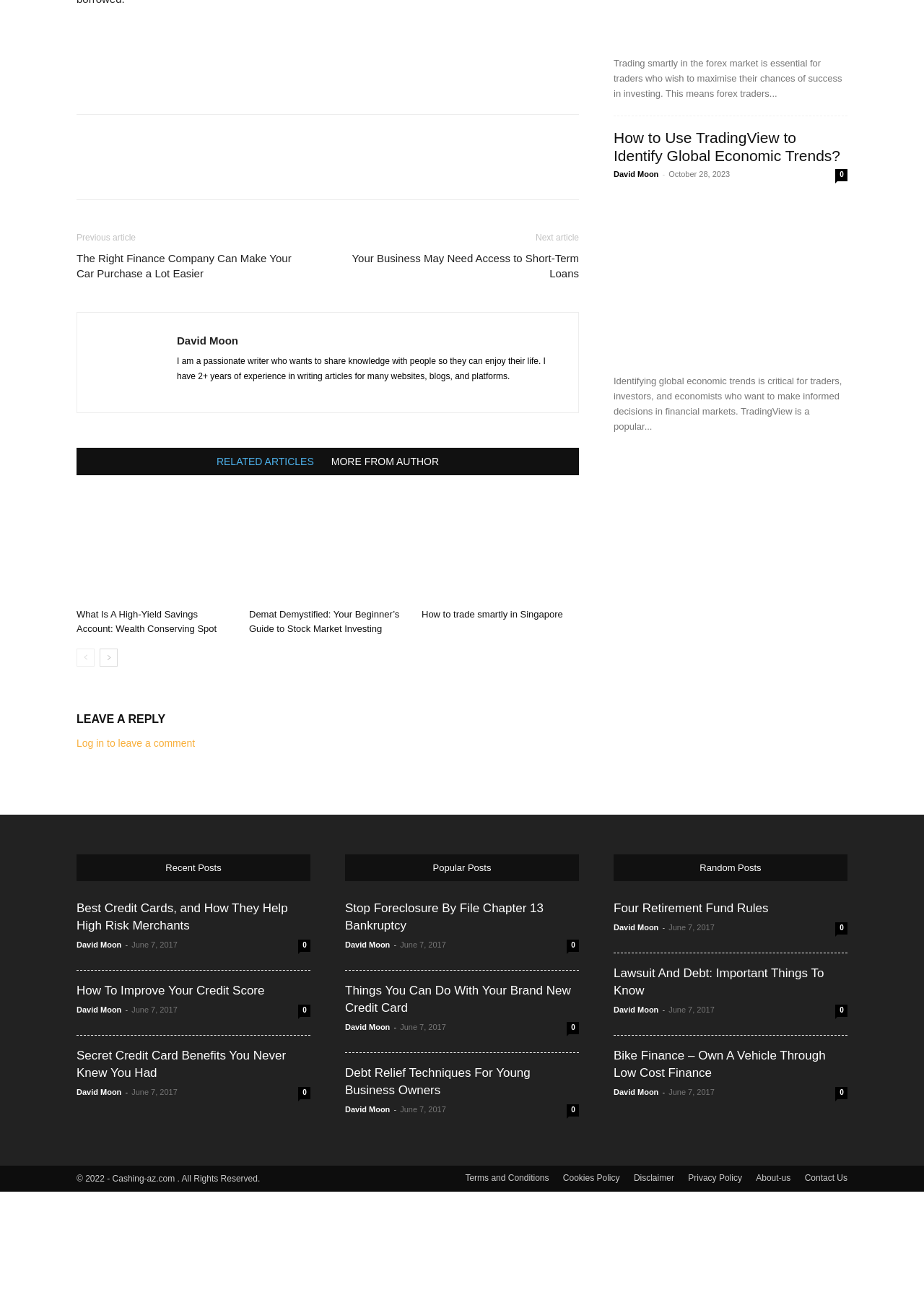What is the title of the first article in the 'Popular Posts' section?
Using the visual information, respond with a single word or phrase.

Stop Foreclosure By File Chapter 13 Bankruptcy